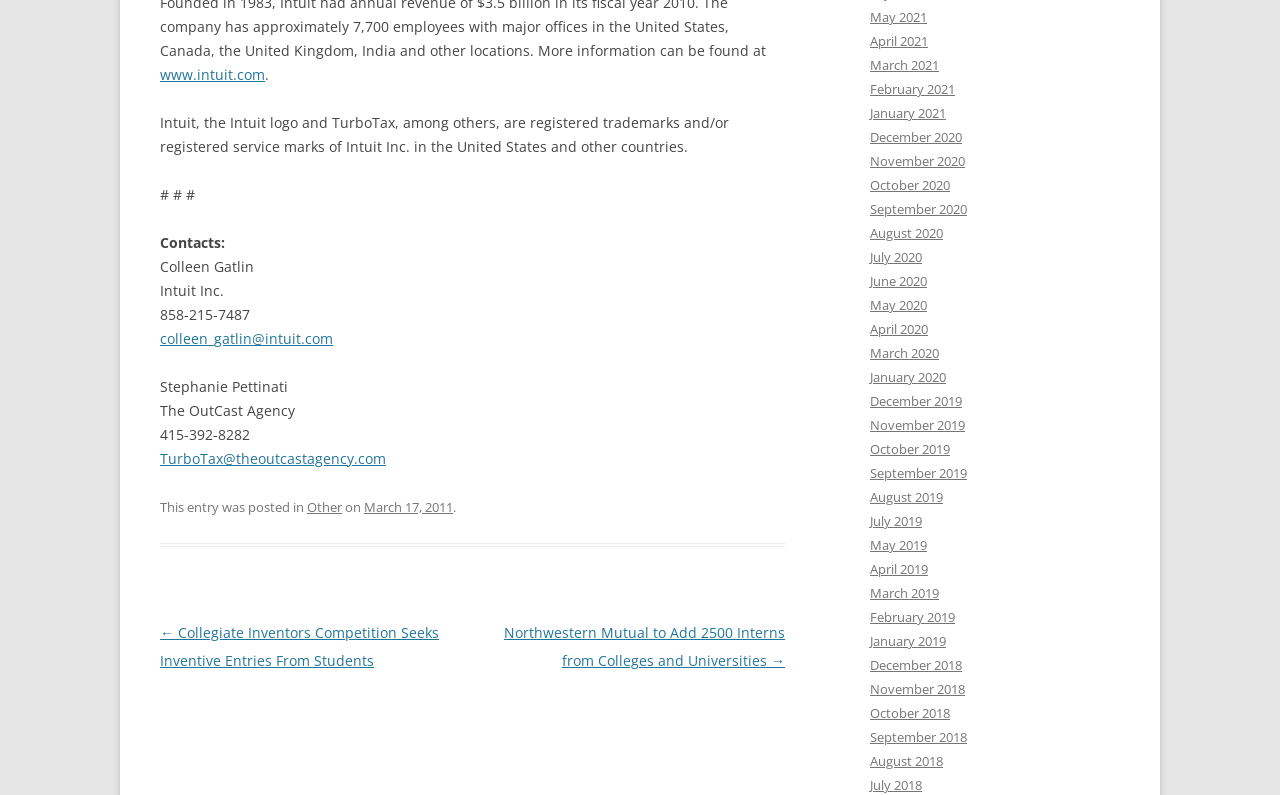Can you find the bounding box coordinates of the area I should click to execute the following instruction: "Click the link to Intuit's website"?

[0.125, 0.082, 0.207, 0.106]